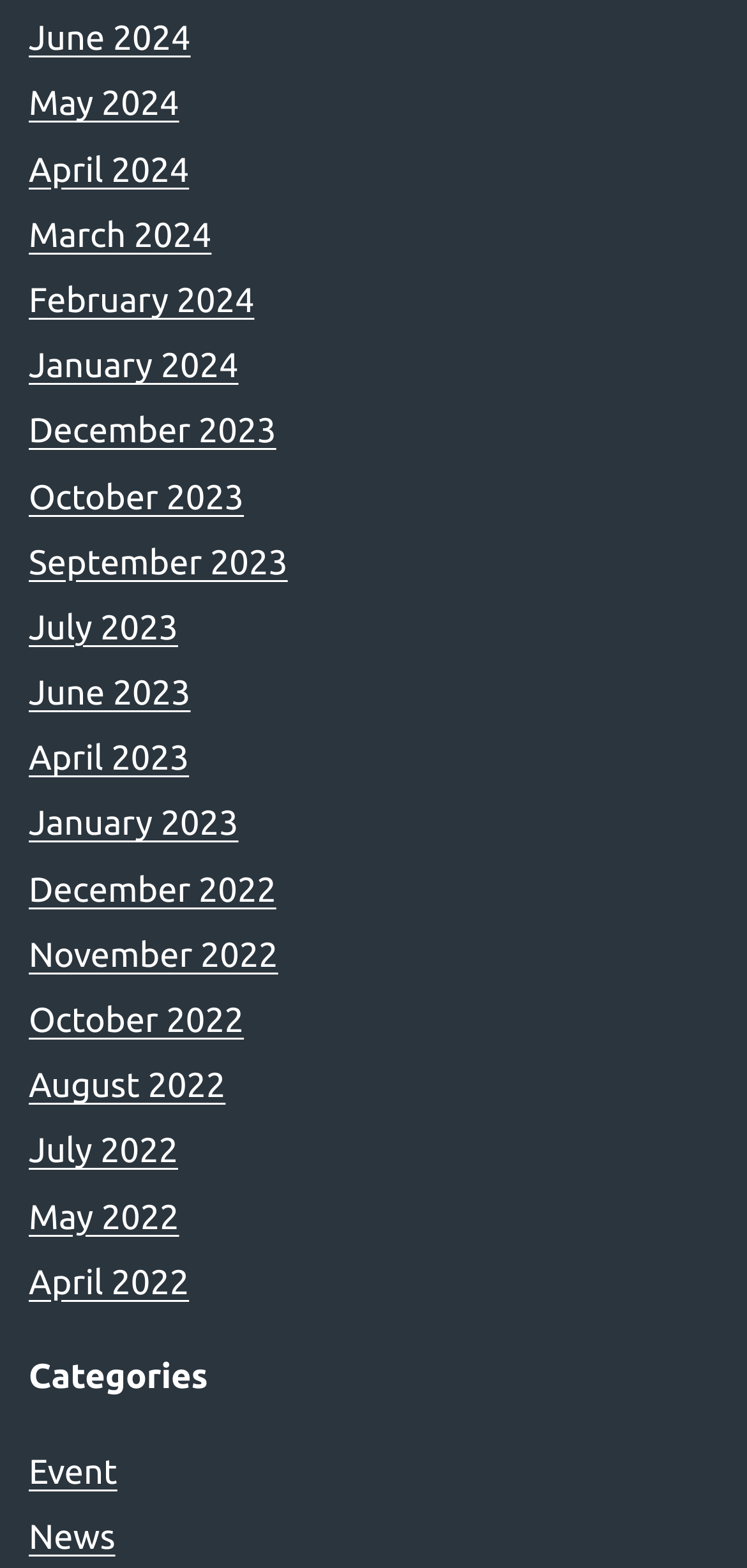Calculate the bounding box coordinates of the UI element given the description: "May 2022".

[0.038, 0.764, 0.24, 0.788]